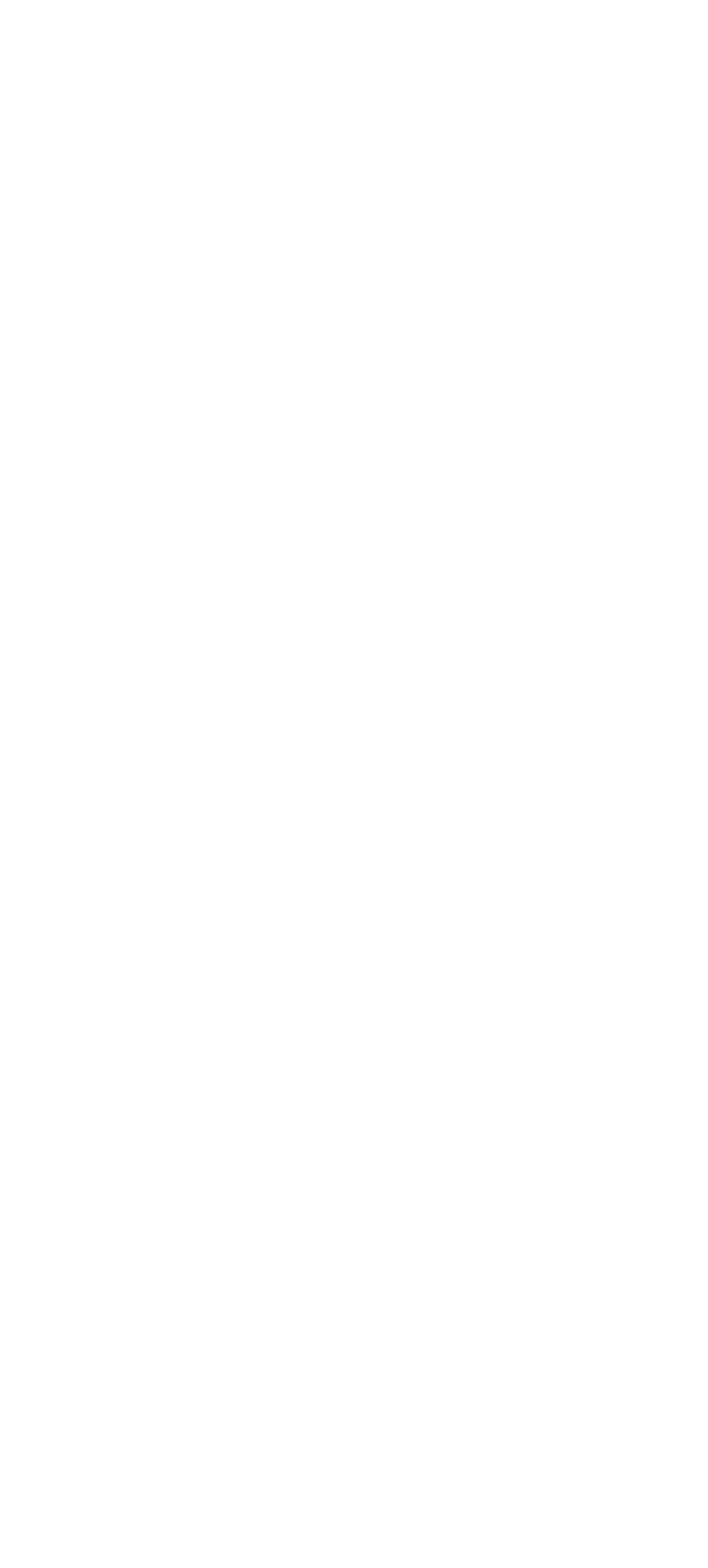Find the bounding box coordinates for the area you need to click to carry out the instruction: "Click the 'export@hqnem.com' link". The coordinates should be four float numbers between 0 and 1, indicated as [left, top, right, bottom].

[0.107, 0.58, 0.431, 0.599]